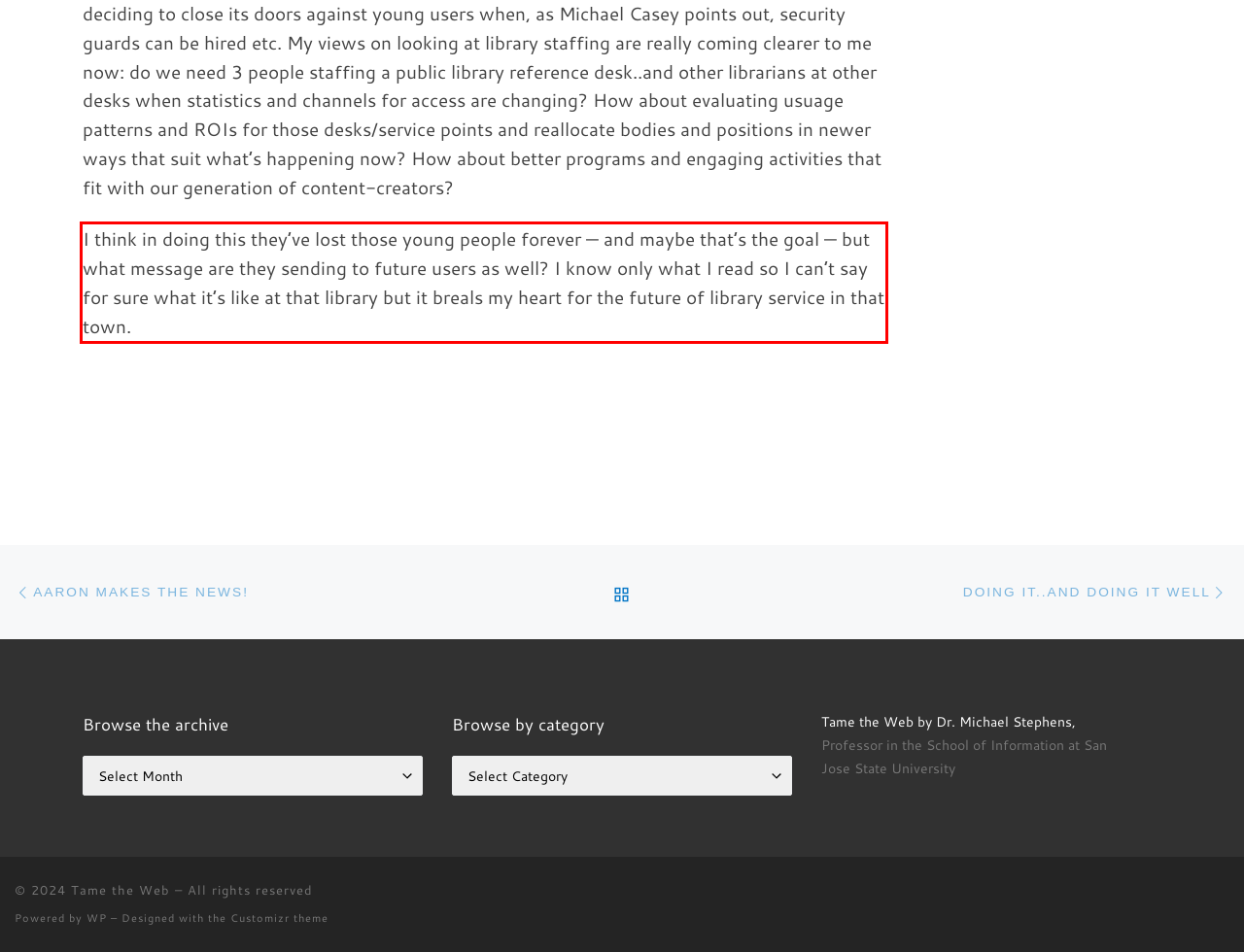Please extract the text content from the UI element enclosed by the red rectangle in the screenshot.

I think in doing this they’ve lost those young people forever — and maybe that’s the goal — but what message are they sending to future users as well? I know only what I read so I can’t say for sure what it’s like at that library but it breals my heart for the future of library service in that town.